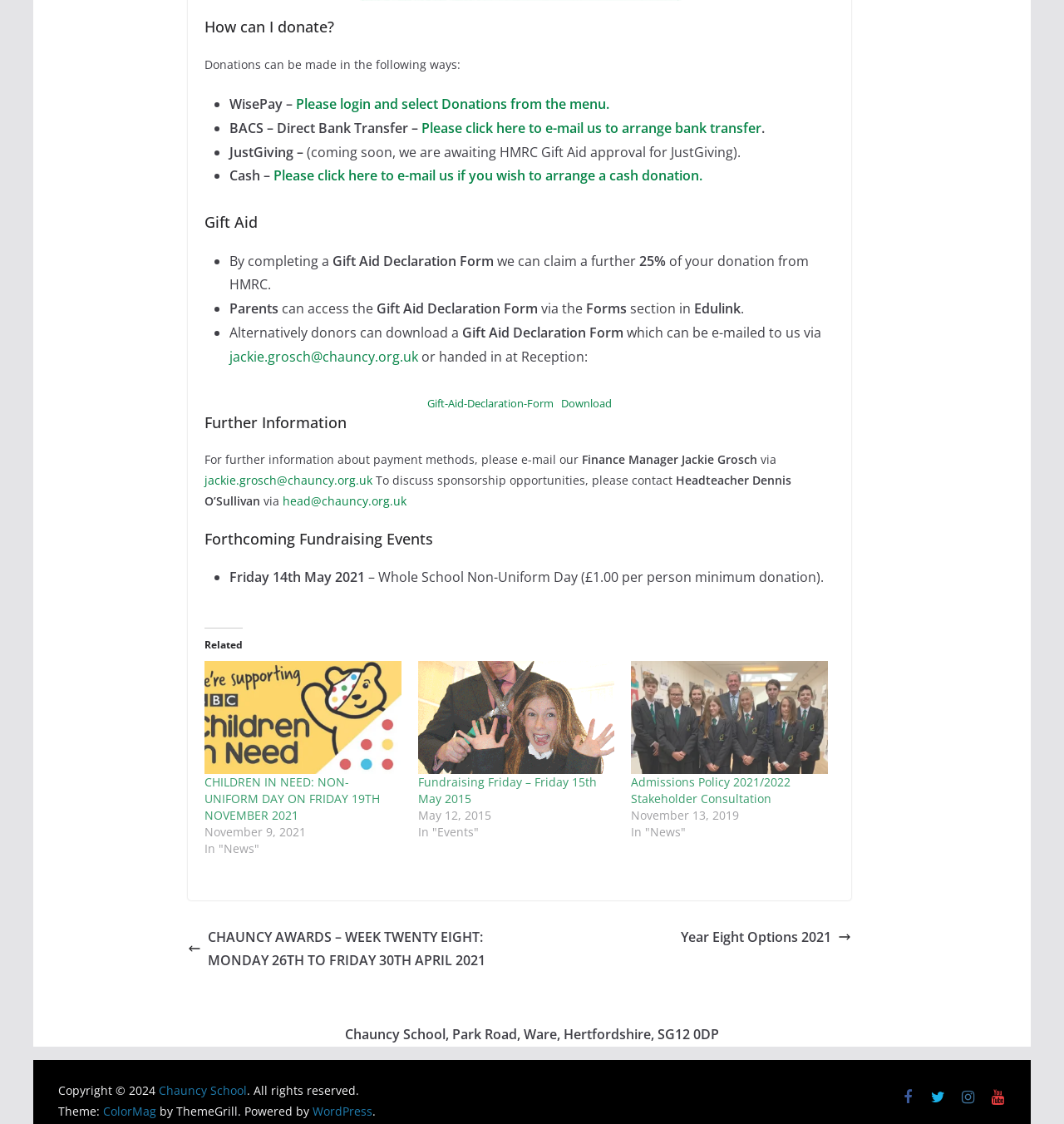Please provide a detailed answer to the question below by examining the image:
What percentage of the donation can be claimed from HMRC?

According to the Gift Aid section, by completing a Gift Aid Declaration Form, the school can claim a further 25% of the donation from HMRC.